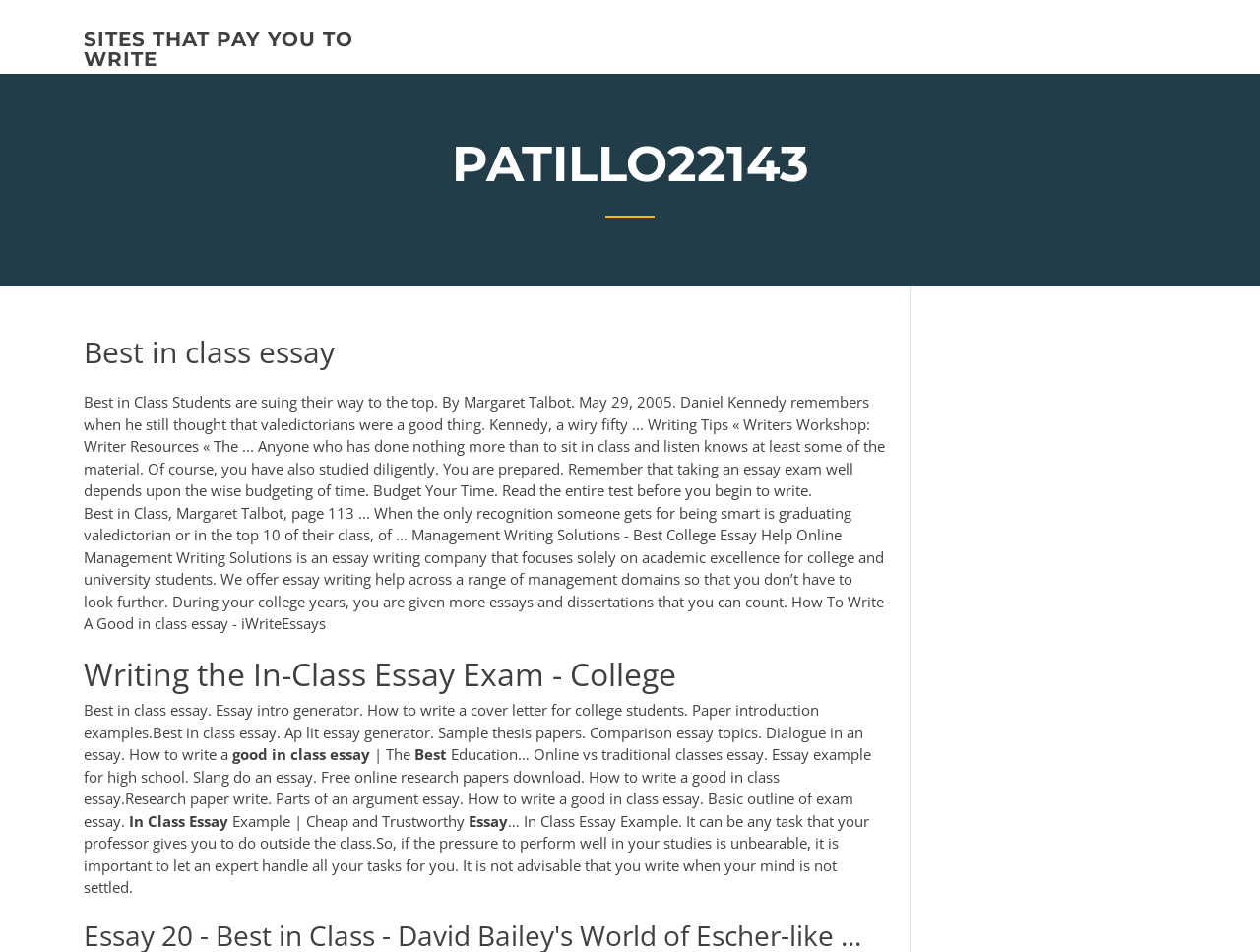What is the purpose of Management Writing Solutions?
Look at the webpage screenshot and answer the question with a detailed explanation.

The purpose of Management Writing Solutions can be determined by looking at the static text element 'Management Writing Solutions is an essay writing company that focuses solely on academic excellence for college and university students...'. The text suggests that the company provides essay writing help to college students.